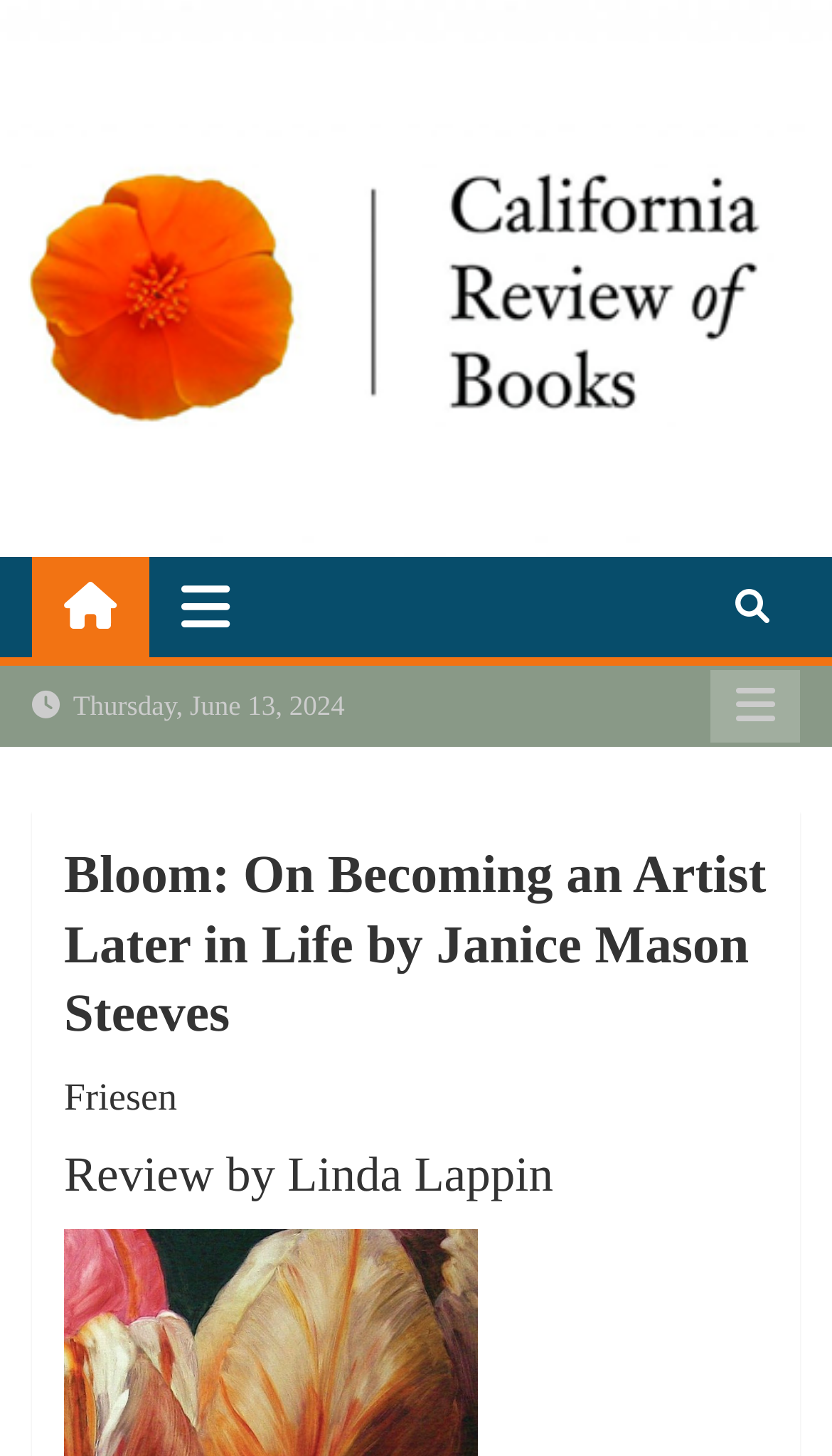Please answer the following question using a single word or phrase: 
What is the name of the publication?

California Review of Books